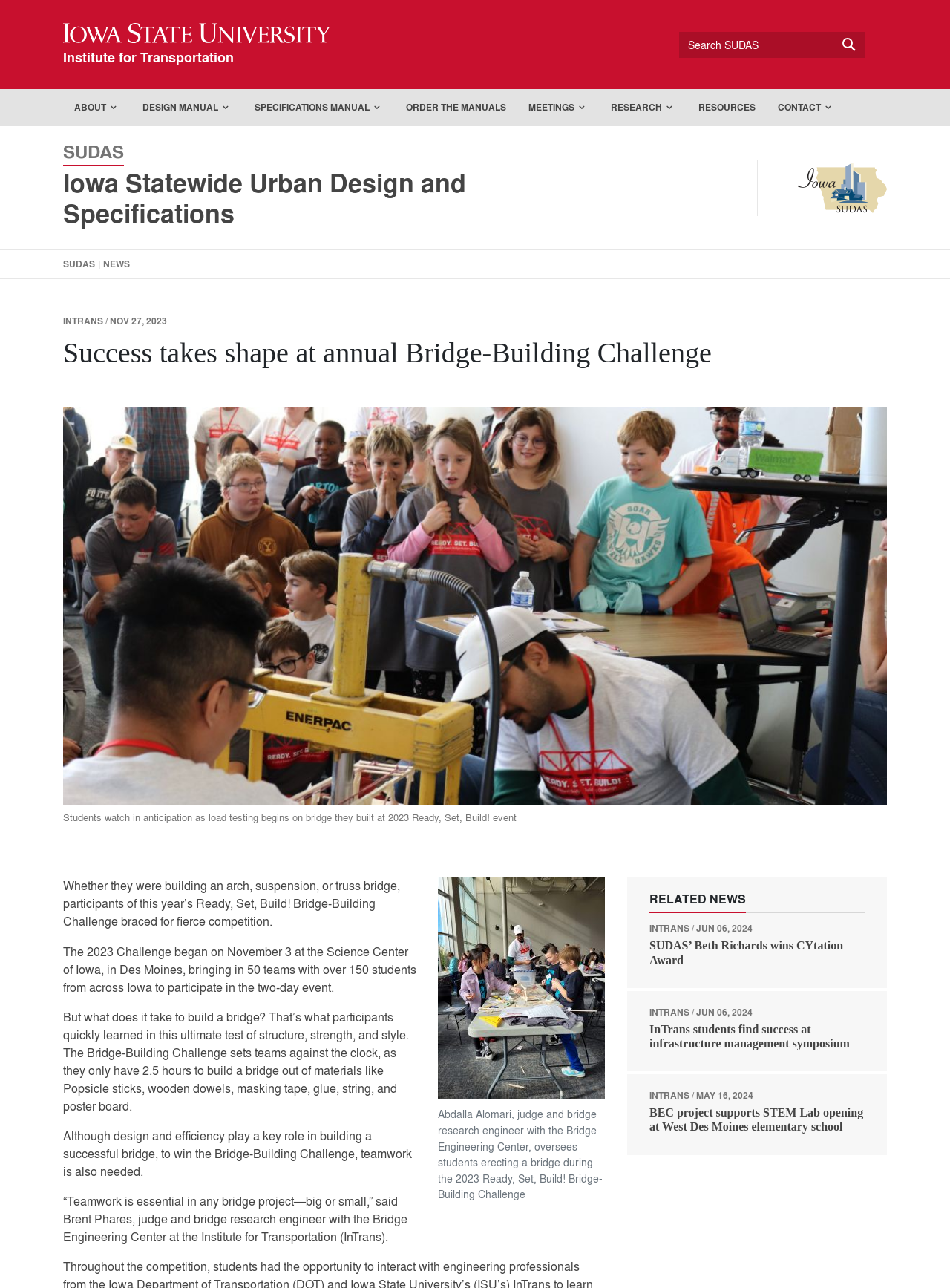Answer briefly with one word or phrase:
How many hours do teams have to build a bridge?

2.5 hours